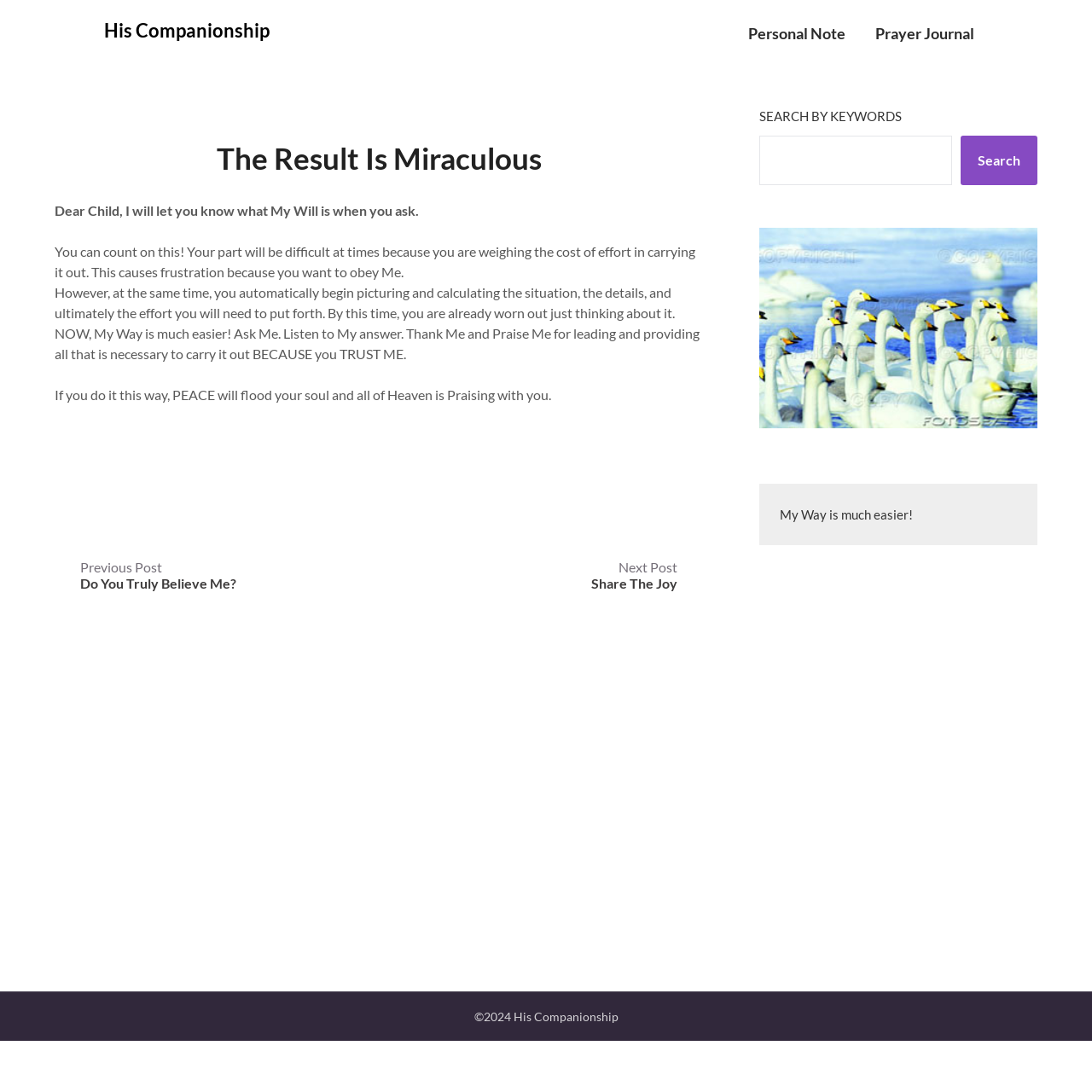Give a succinct answer to this question in a single word or phrase: 
What is the copyright year of the webpage?

2024